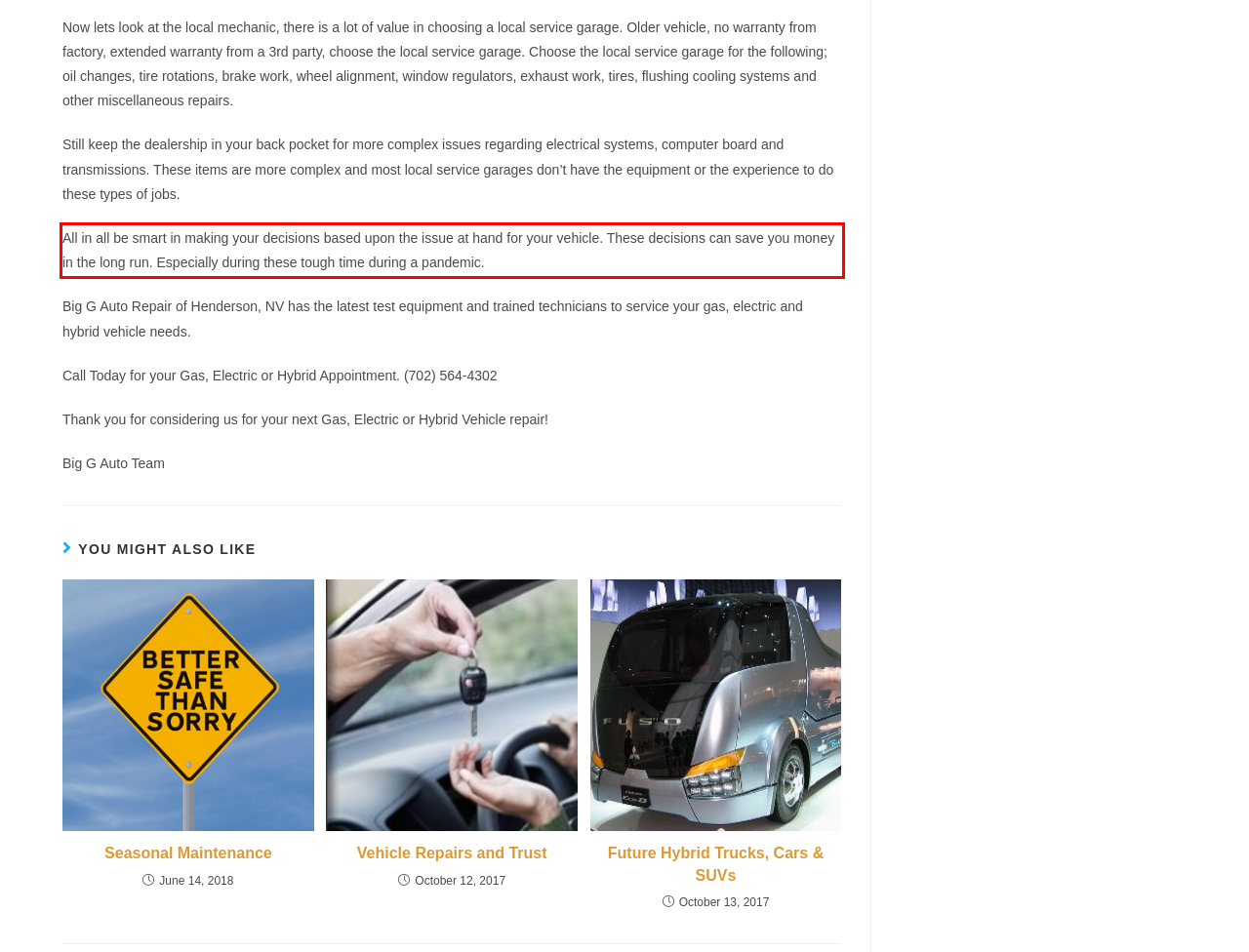View the screenshot of the webpage and identify the UI element surrounded by a red bounding box. Extract the text contained within this red bounding box.

All in all be smart in making your decisions based upon the issue at hand for your vehicle. These decisions can save you money in the long run. Especially during these tough time during a pandemic.